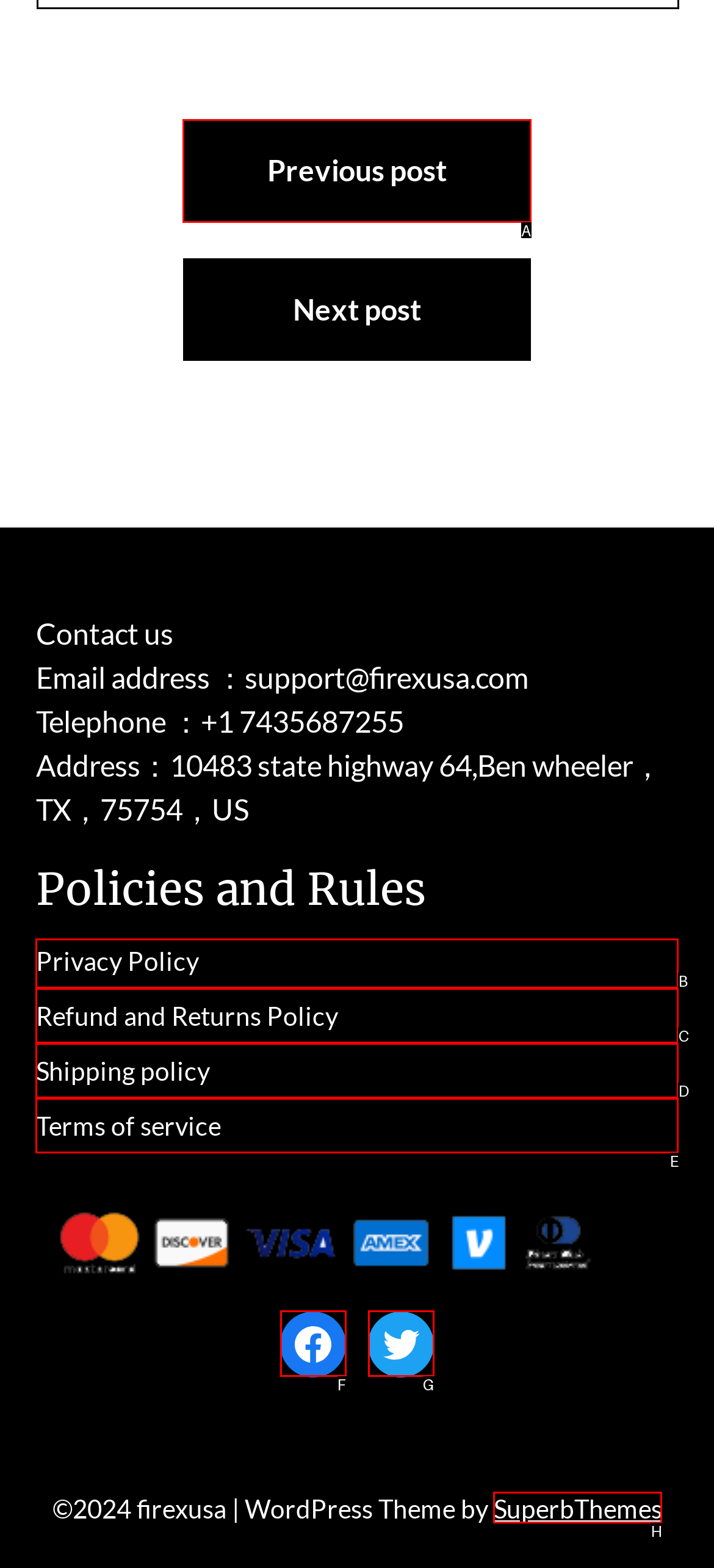Select the letter of the element you need to click to complete this task: Go to home page
Answer using the letter from the specified choices.

None